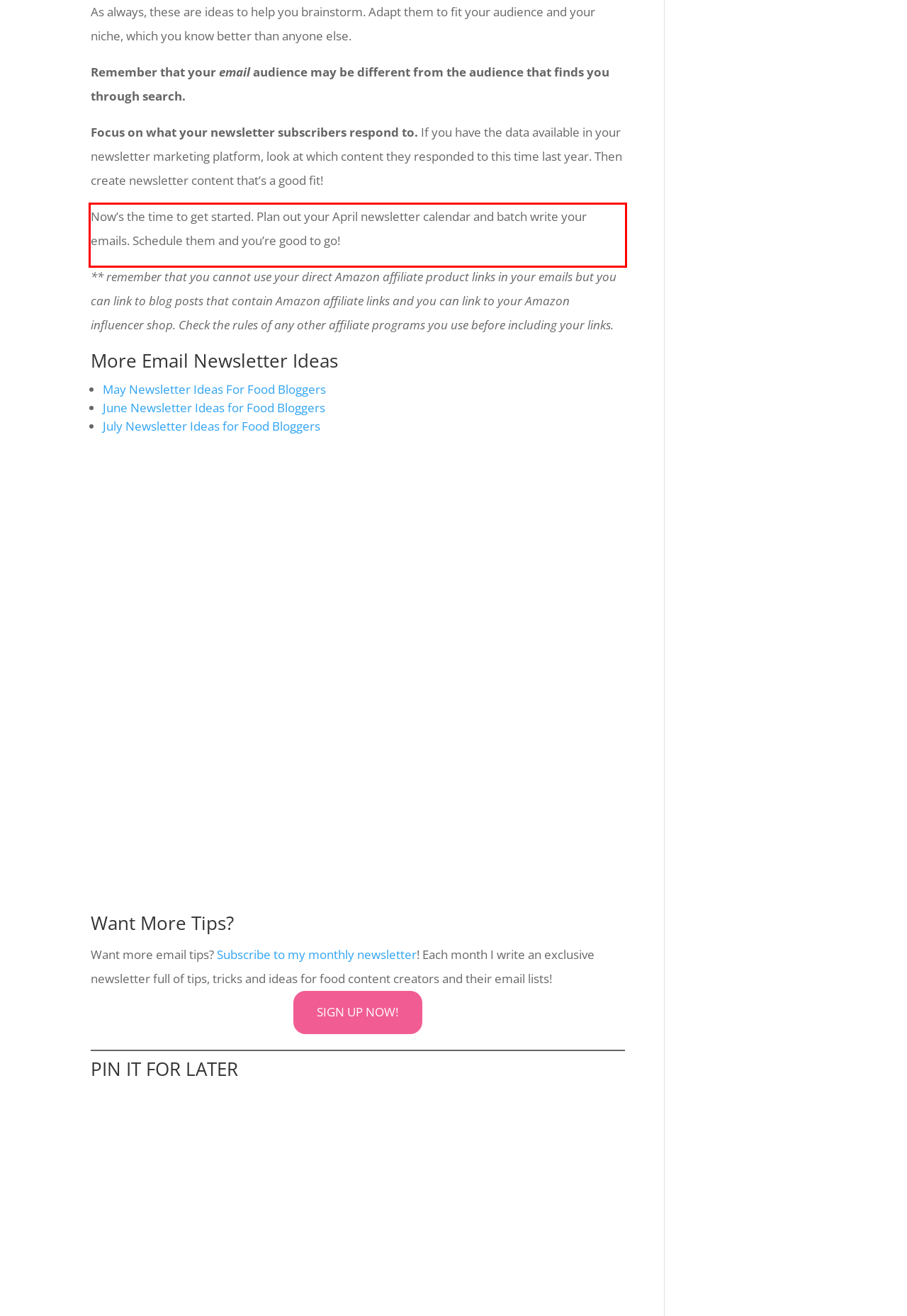You are provided with a screenshot of a webpage containing a red bounding box. Please extract the text enclosed by this red bounding box.

Now’s the time to get started. Plan out your April newsletter calendar and batch write your emails. Schedule them and you’re good to go!